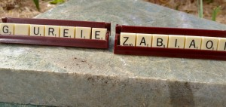Give an elaborate caption for the image.

In the image, two rows of wooden letter tiles are prominently displayed on a rustic stone surface. The tiles are arranged in two separate trays, with the letters spelling out "GUREIE" on the left and "ZABIAO" on the right. This scene evokes the ambiance of a casual game setting, possibly related to word games like Scrabble or similar. The surrounding natural elements hint at an outdoor or leisurely atmosphere, encouraging a sense of creativity and playful competition as the letters invite viewers to contemplate potential words and connections they can create.